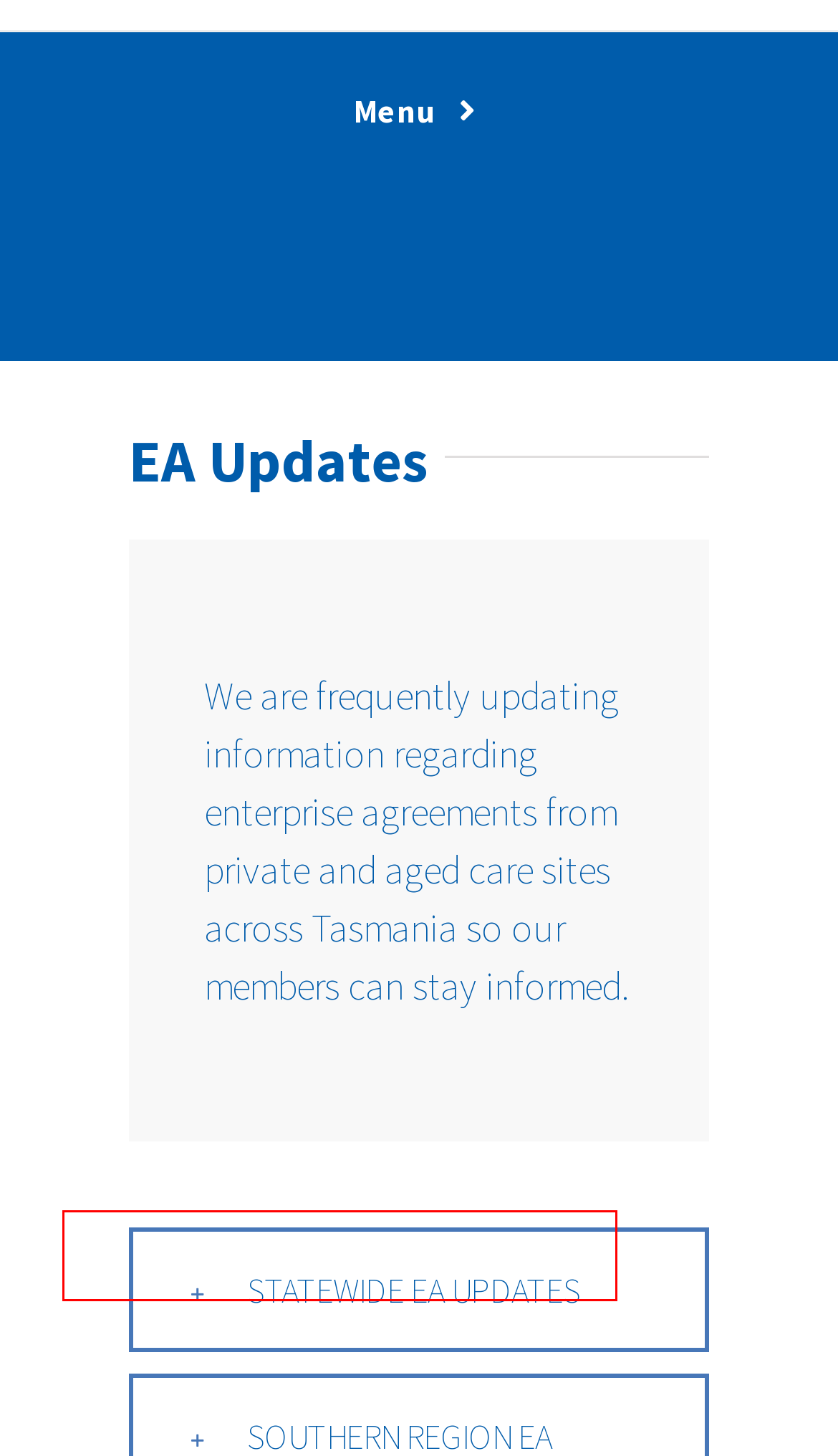You have a screenshot of a webpage with a red bounding box around an element. Identify the webpage description that best fits the new page that appears after clicking the selected element in the red bounding box. Here are the candidates:
A. Member Support Team - Australian Nursing & Midwifery Federation (Tasmanian Branch)
B. Grants & Scholarships - Australian Nursing & Midwifery Federation (Tasmanian Branch)
C. Pay + Agreements Home - Australian Nursing & Midwifery Federation (Tasmanian Branch)
D. ANMF Member Benefits - Australian Nursing & Midwifery Federation (Tasmanian Branch)
E. Faye Hoppitt Rep of the Year 2024 - Australian Nursing & Midwifery Federation (Tasmanian Branch)
F. Latest News - Australian Nursing & Midwifery Federation (Tasmanian Branch)
G. Upcoming Events – Australian Nursing & Midwifery Federation (Tasmanian Branch)
H. Education - Australian Nursing & Midwifery Federation (Tasmanian Branch)

B